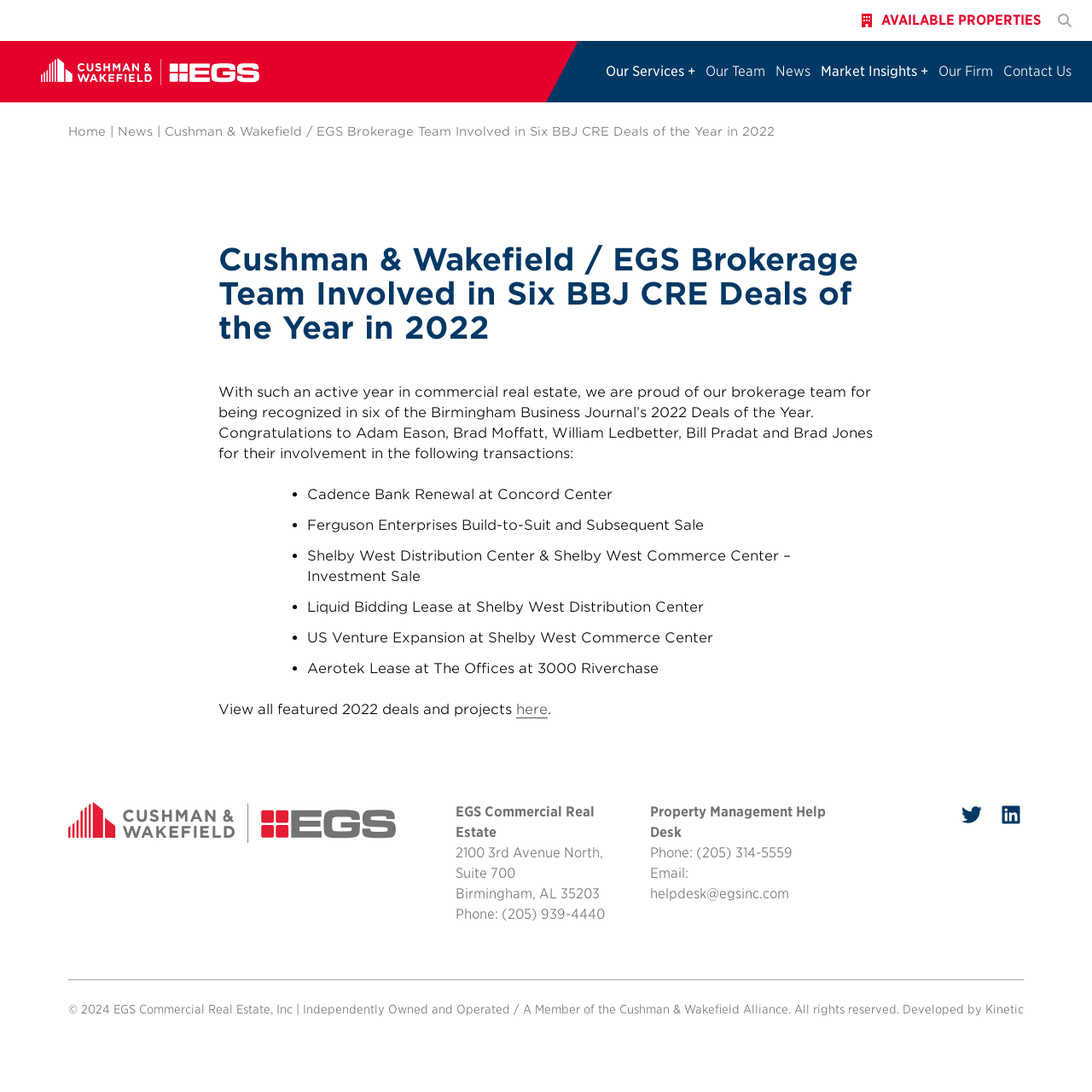What is the phone number of the Property Management Help Desk?
Using the information from the image, provide a comprehensive answer to the question.

The phone number of the Property Management Help Desk can be found at the bottom of the webpage, in the contact information section. The phone number is (205) 314-5559.